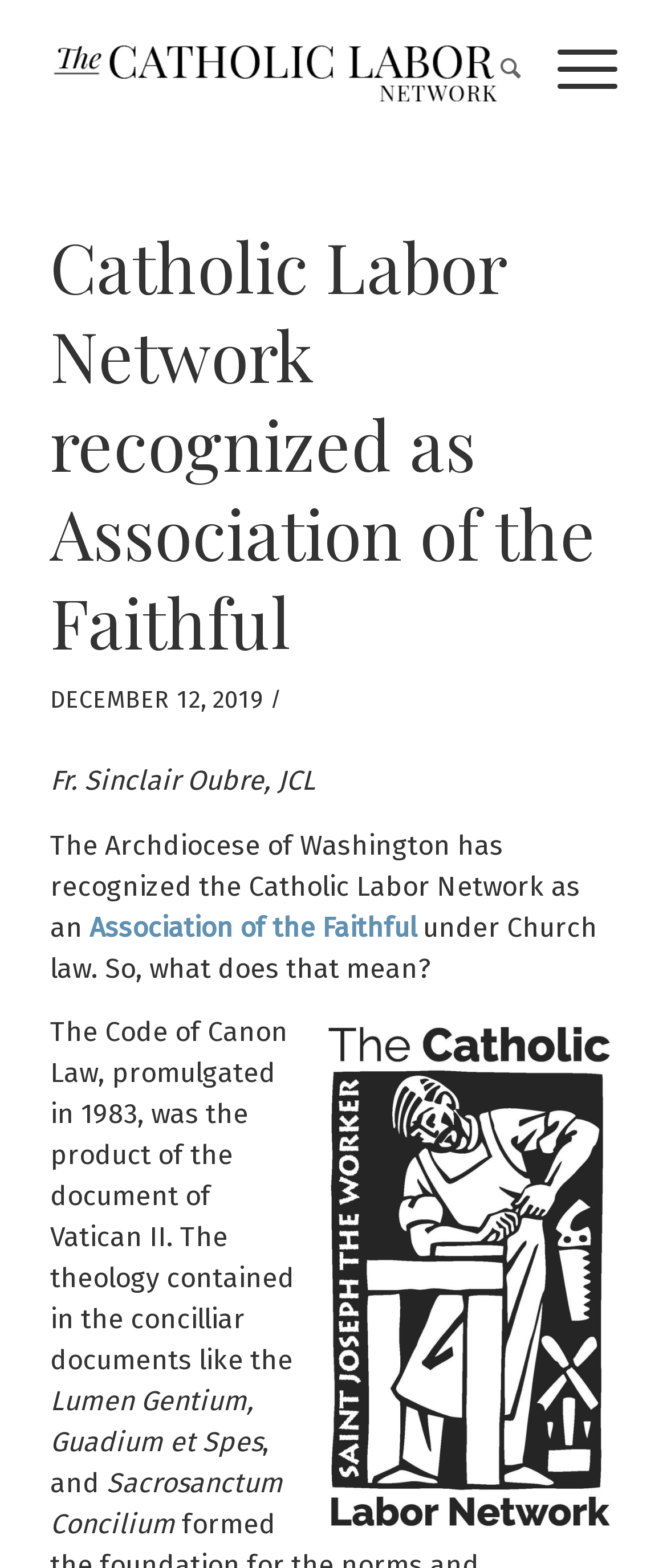Who is the author of the article?
Please provide a comprehensive answer based on the information in the image.

The author of the article is mentioned in the text as 'Fr. Sinclair Oubre, JCL', which is likely the author's name and credentials.